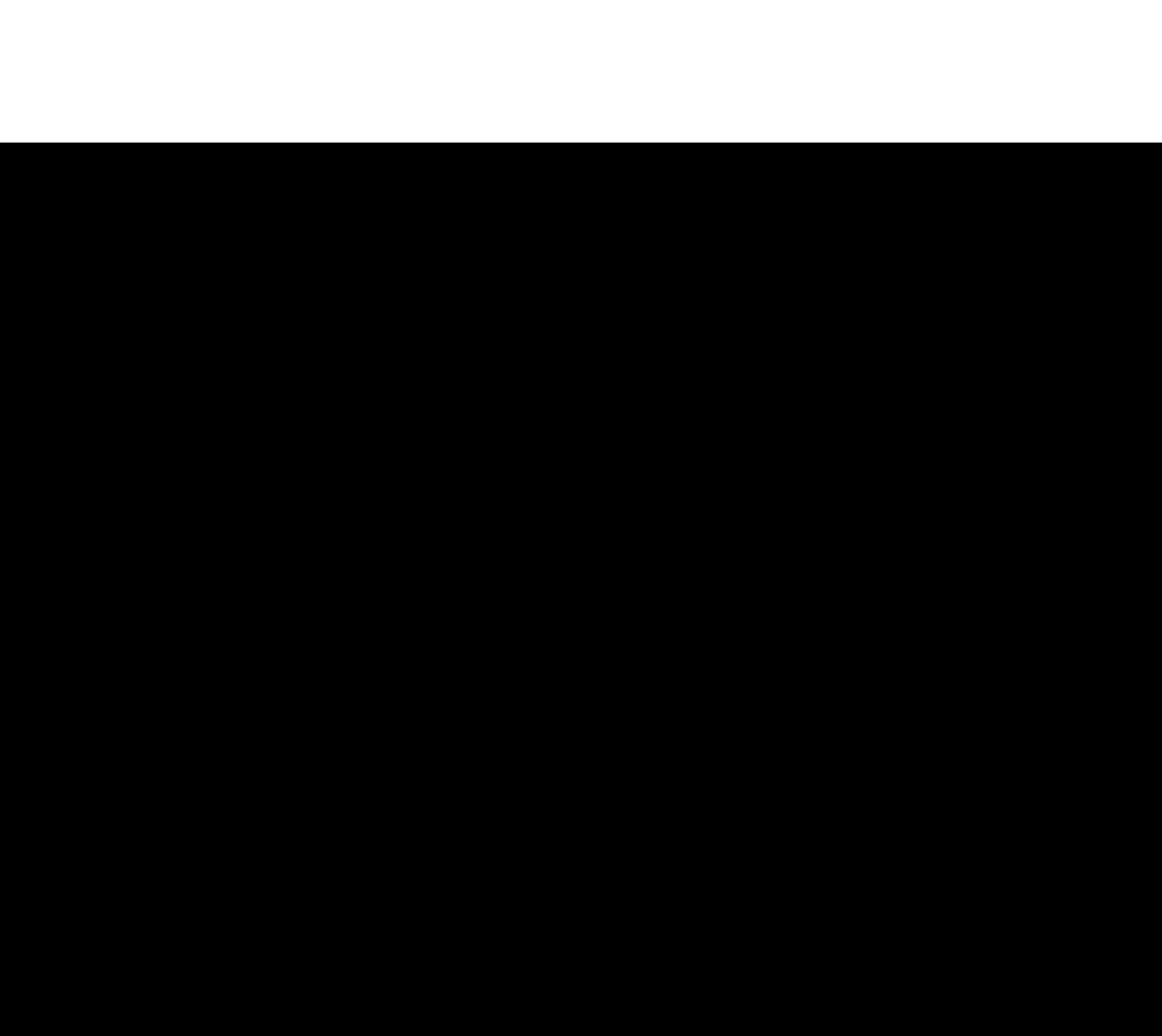What categories are listed under navigation?
Using the image as a reference, give a one-word or short phrase answer.

Vehicles, Accessories, Digital Extras, Lifestyle Collection, Classic Cars